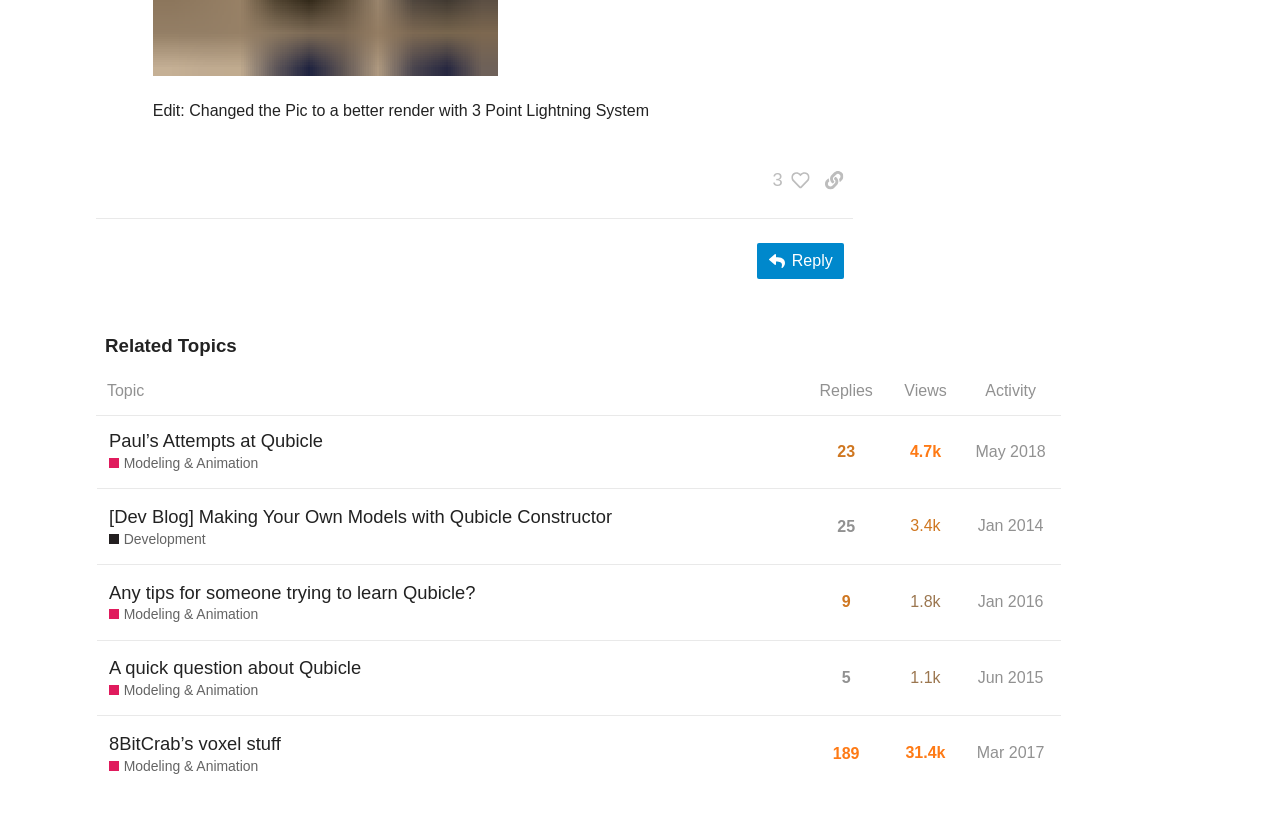Can you find the bounding box coordinates of the area I should click to execute the following instruction: "Sort topics by replies"?

[0.64, 0.468, 0.682, 0.489]